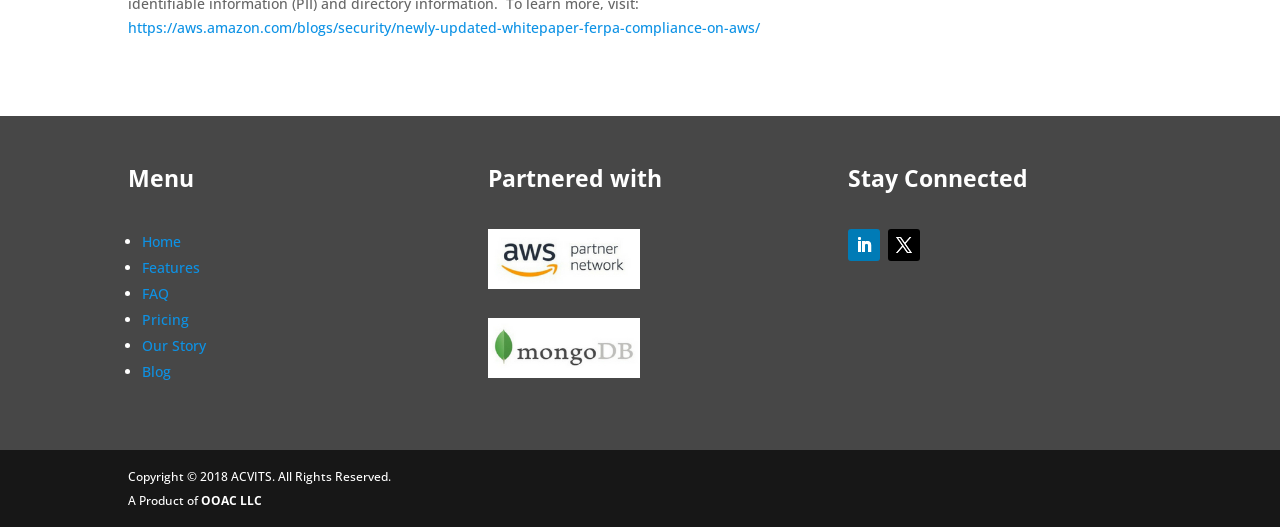Identify the bounding box of the HTML element described as: "Our Story".

[0.111, 0.637, 0.161, 0.673]